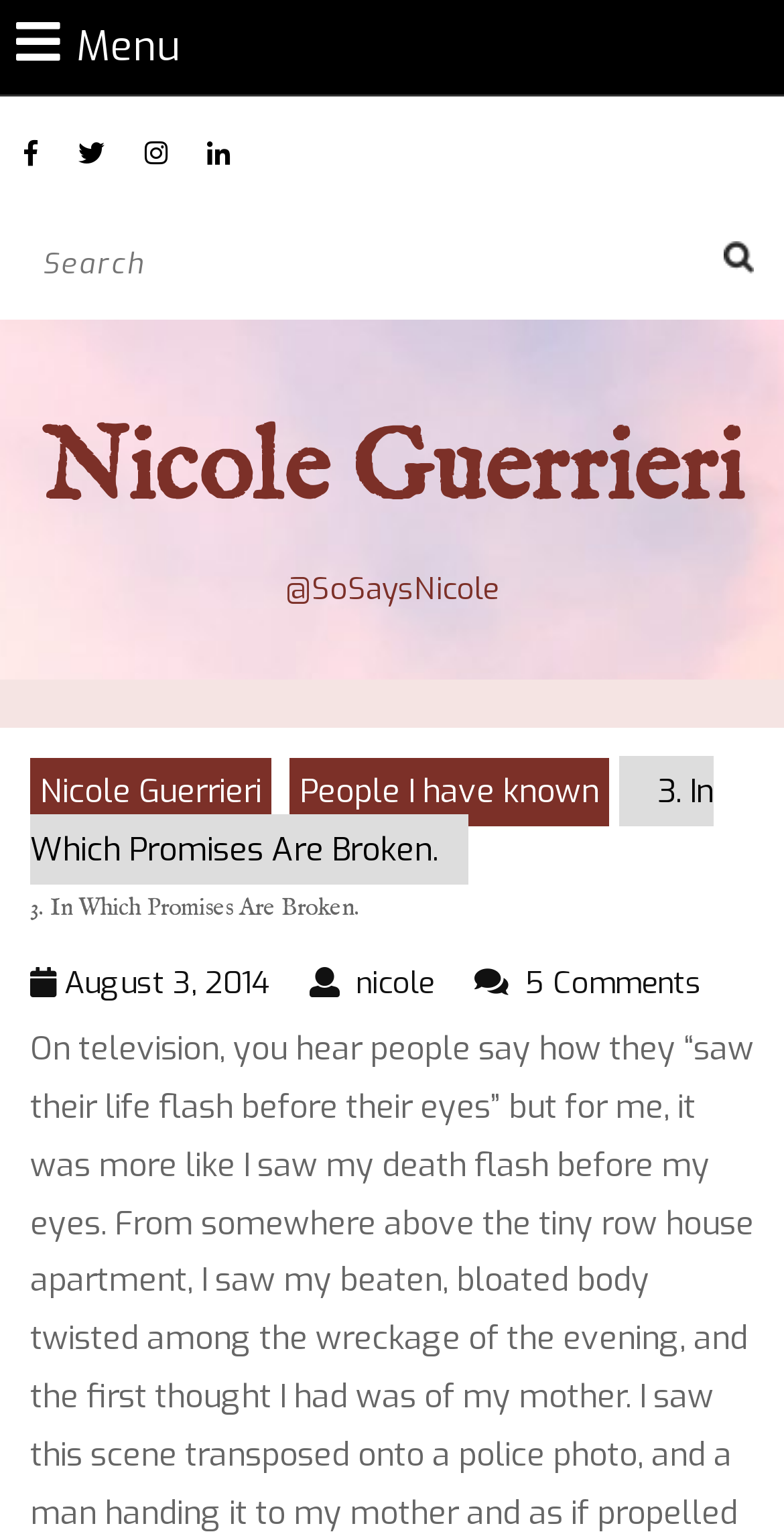Identify the bounding box coordinates for the UI element mentioned here: "Nicole Guerrieri". Provide the coordinates as four float values between 0 and 1, i.e., [left, top, right, bottom].

[0.038, 0.495, 0.346, 0.539]